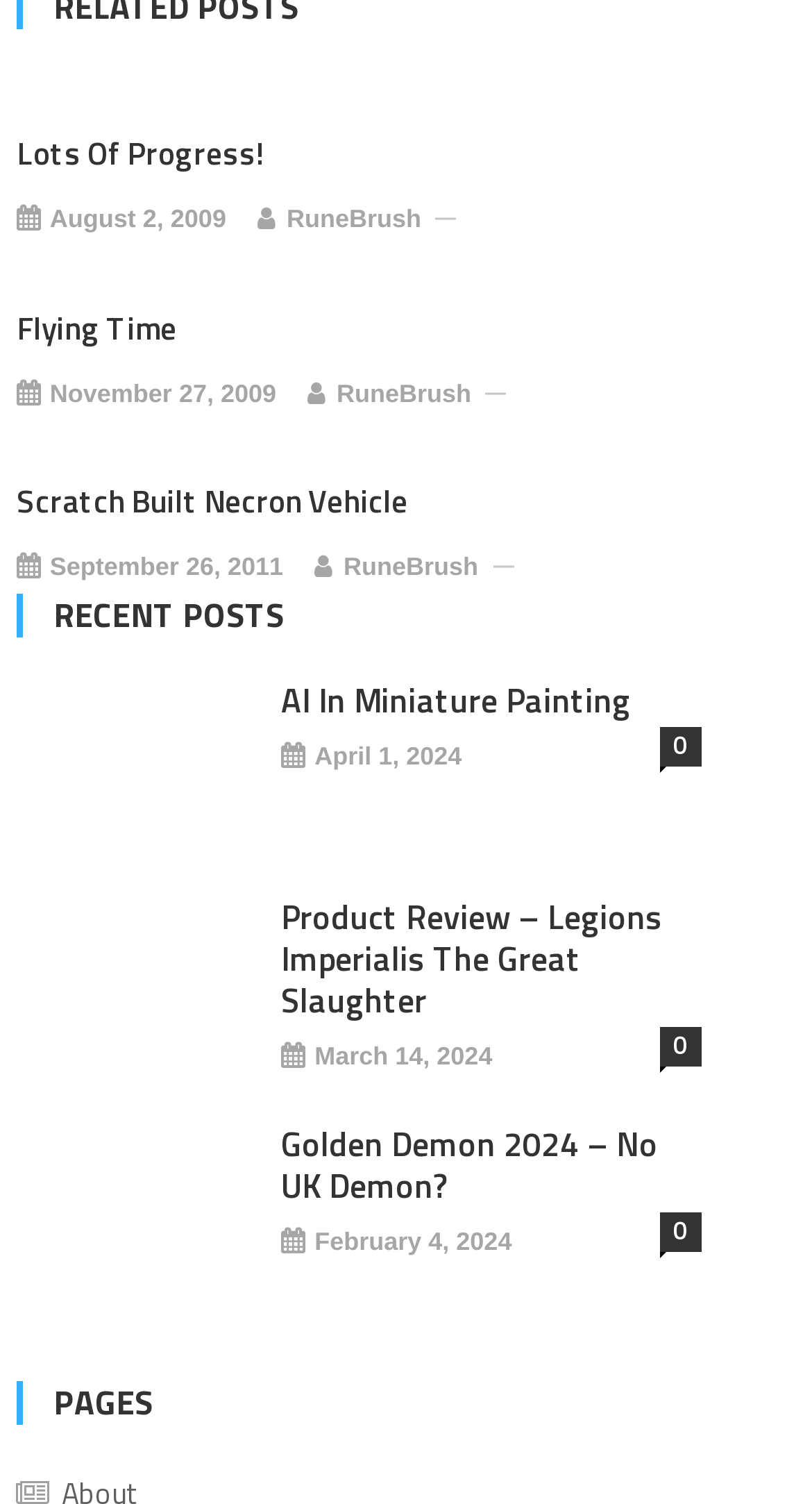Can you find the bounding box coordinates for the element to click on to achieve the instruction: "Check 'RECENT POSTS'"?

[0.02, 0.395, 0.98, 0.424]